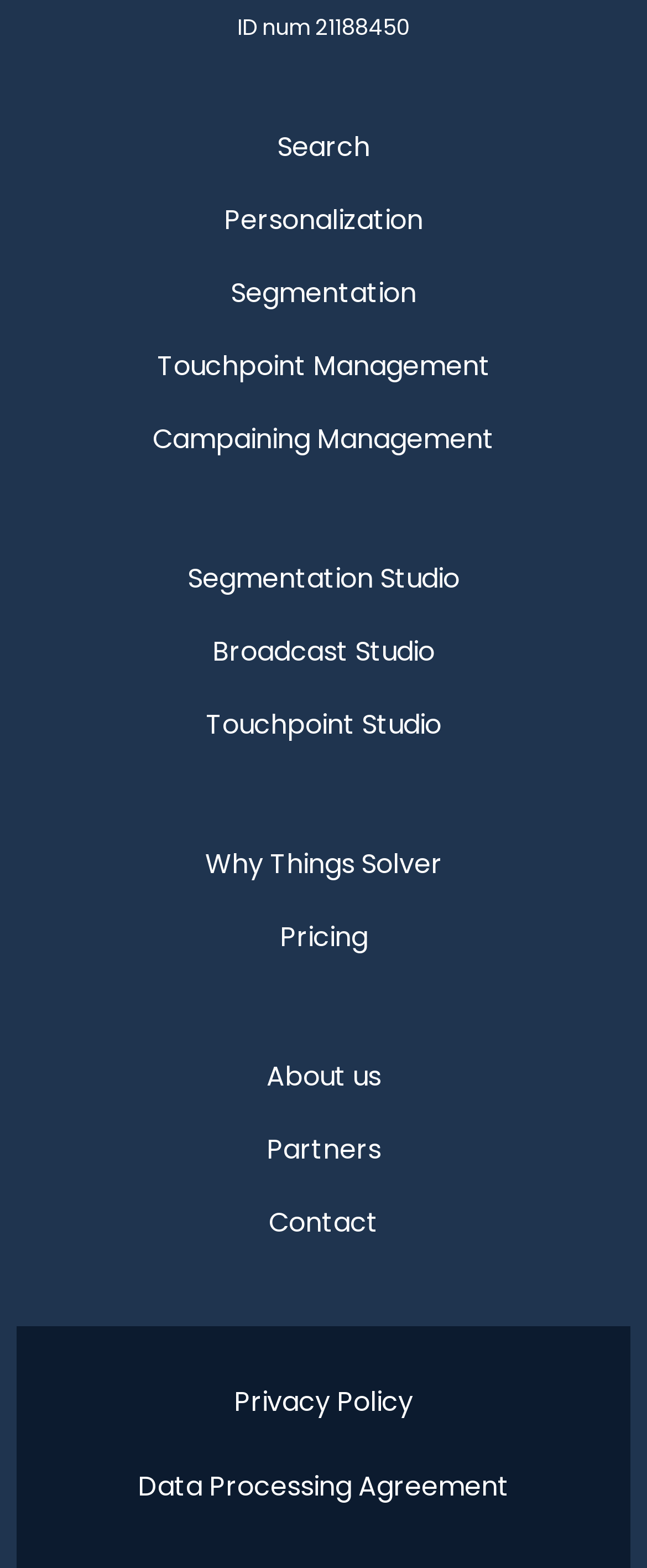Use one word or a short phrase to answer the question provided: 
How many studios are mentioned in the navigation bar?

3